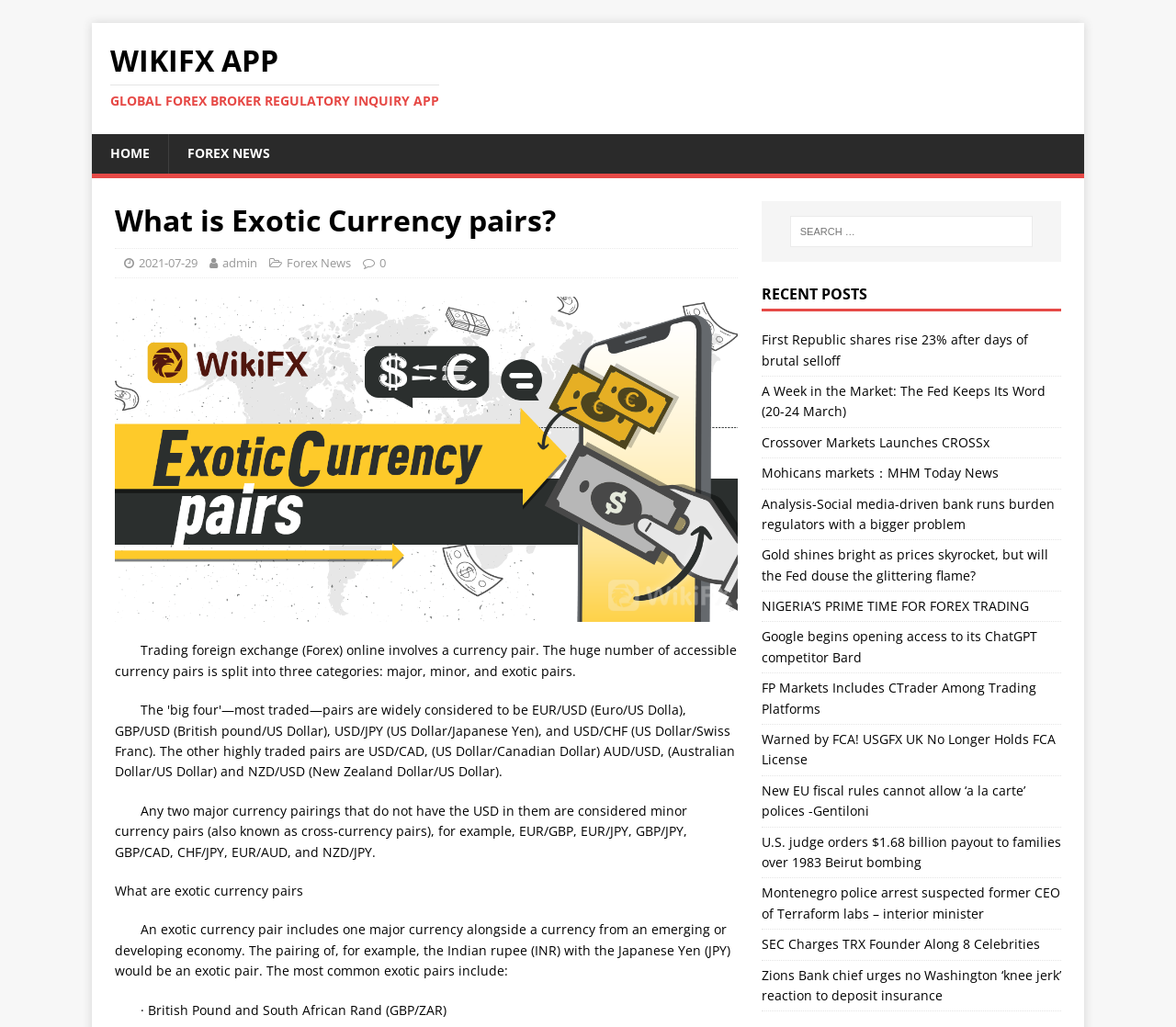Can you specify the bounding box coordinates of the area that needs to be clicked to fulfill the following instruction: "Search for something"?

[0.647, 0.196, 0.902, 0.255]